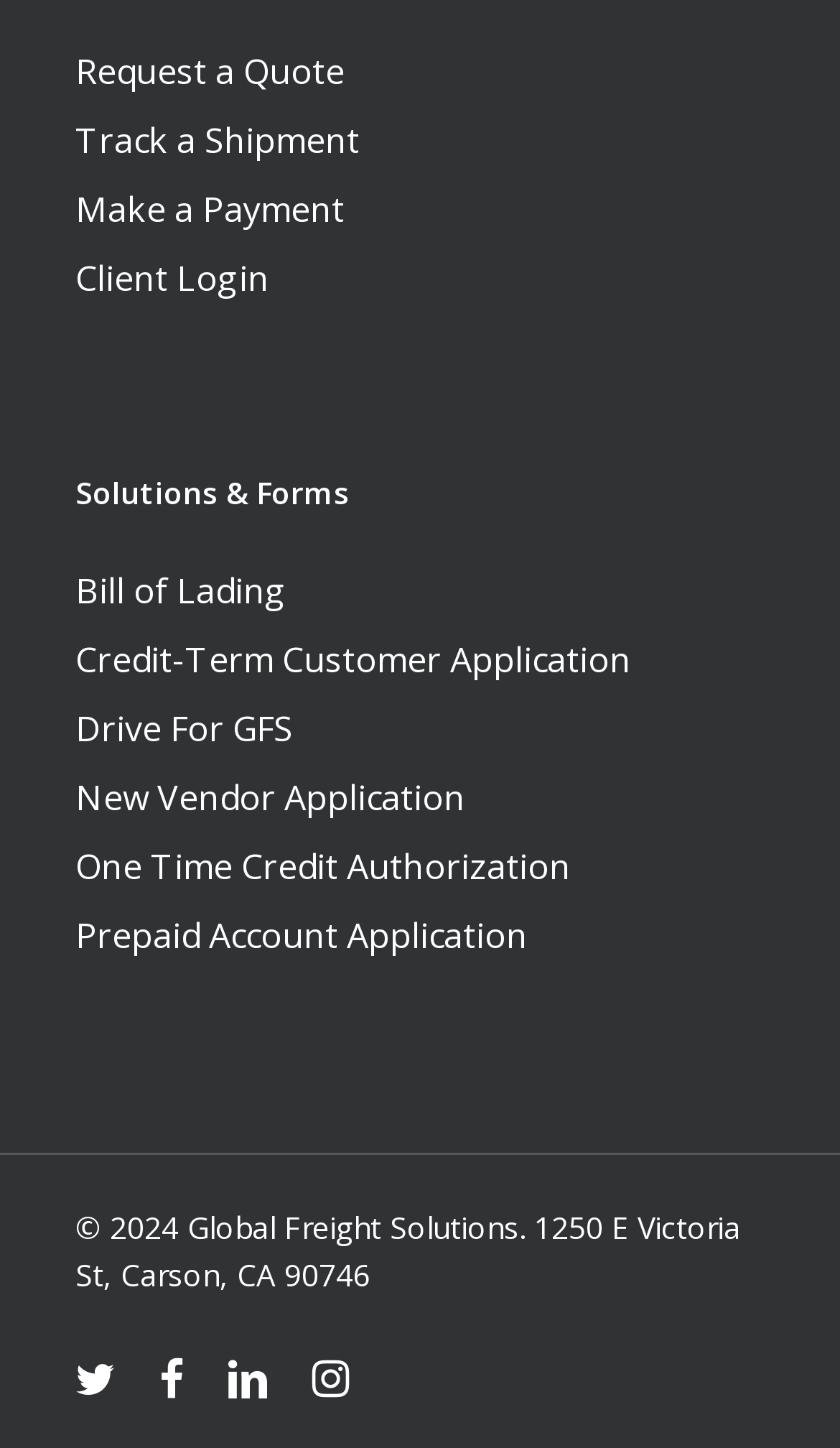Determine the bounding box coordinates of the UI element that matches the following description: "New Vendor Application". The coordinates should be four float numbers between 0 and 1 in the format [left, top, right, bottom].

[0.09, 0.533, 0.91, 0.569]